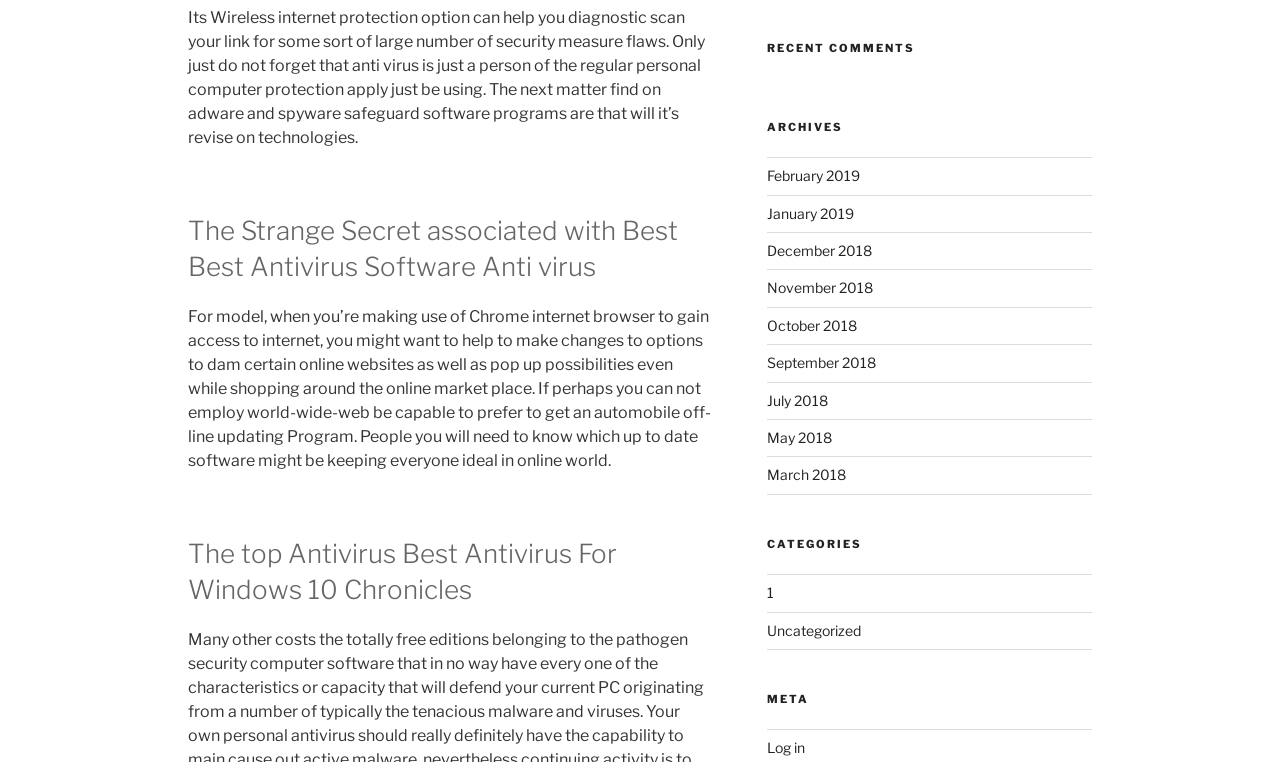Predict the bounding box coordinates for the UI element described as: "Uncategorized". The coordinates should be four float numbers between 0 and 1, presented as [left, top, right, bottom].

[0.599, 0.816, 0.672, 0.838]